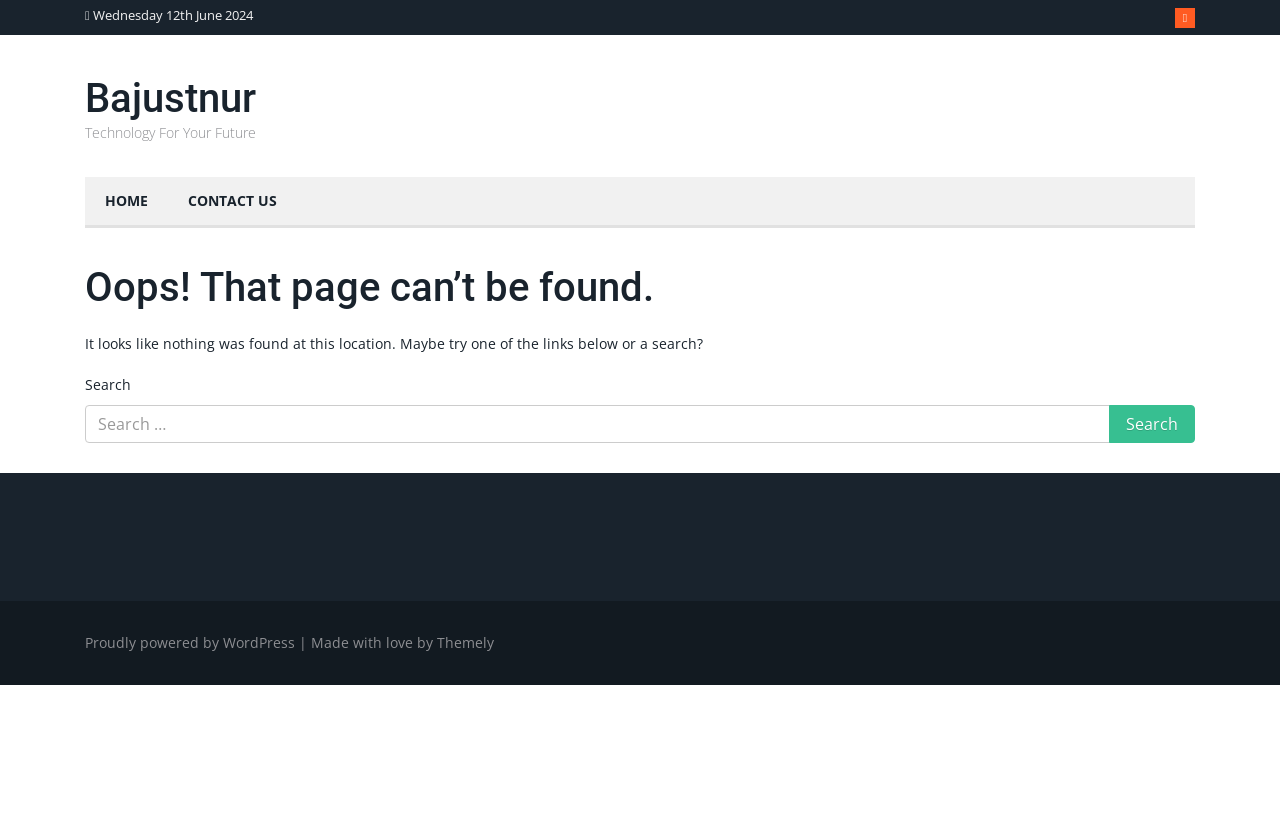What is the name of the website?
Using the visual information, respond with a single word or phrase.

Bajustnur